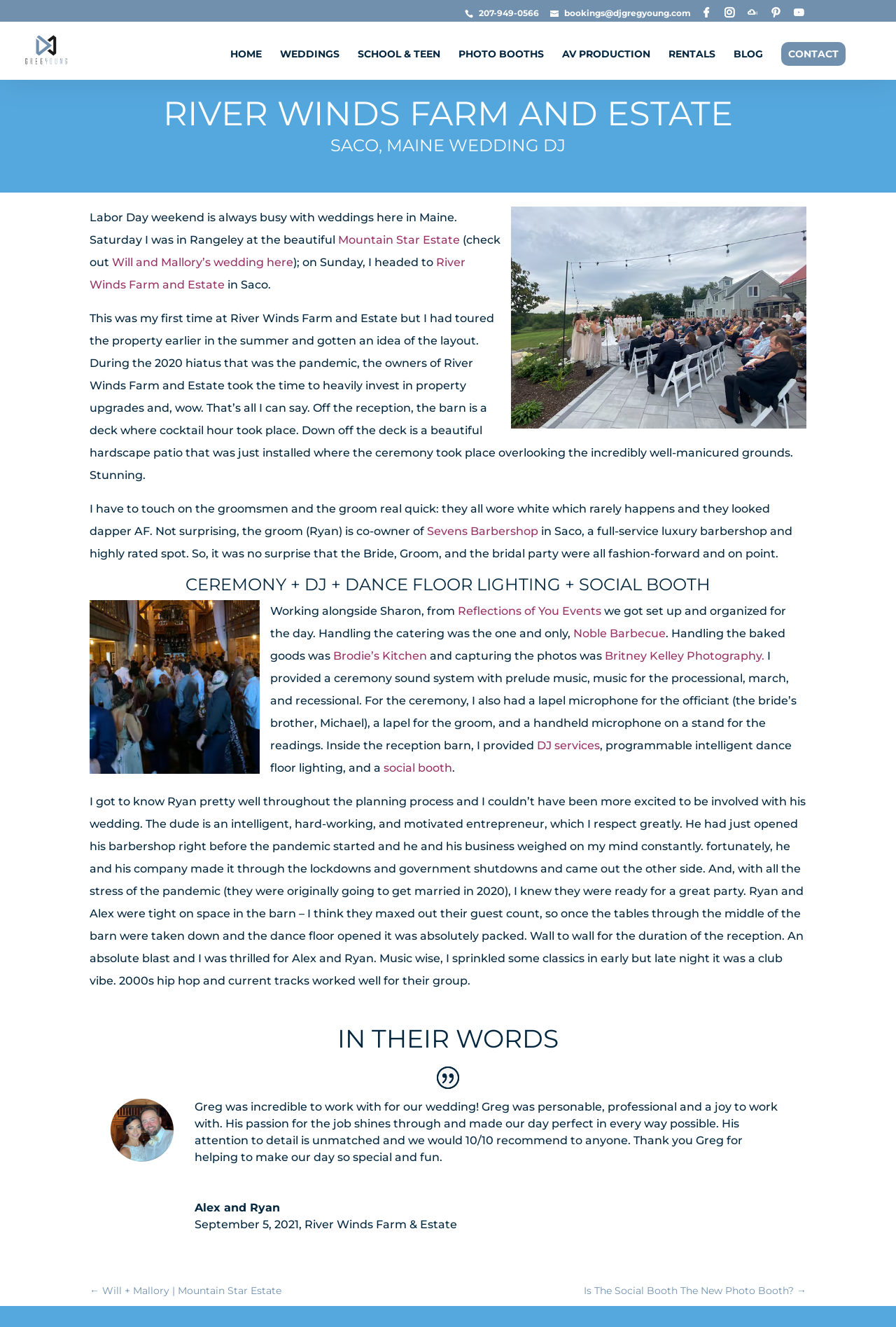Please determine the bounding box coordinates of the clickable area required to carry out the following instruction: "Check out the wedding at River Winds Farm and Estate". The coordinates must be four float numbers between 0 and 1, represented as [left, top, right, bottom].

[0.1, 0.193, 0.52, 0.22]